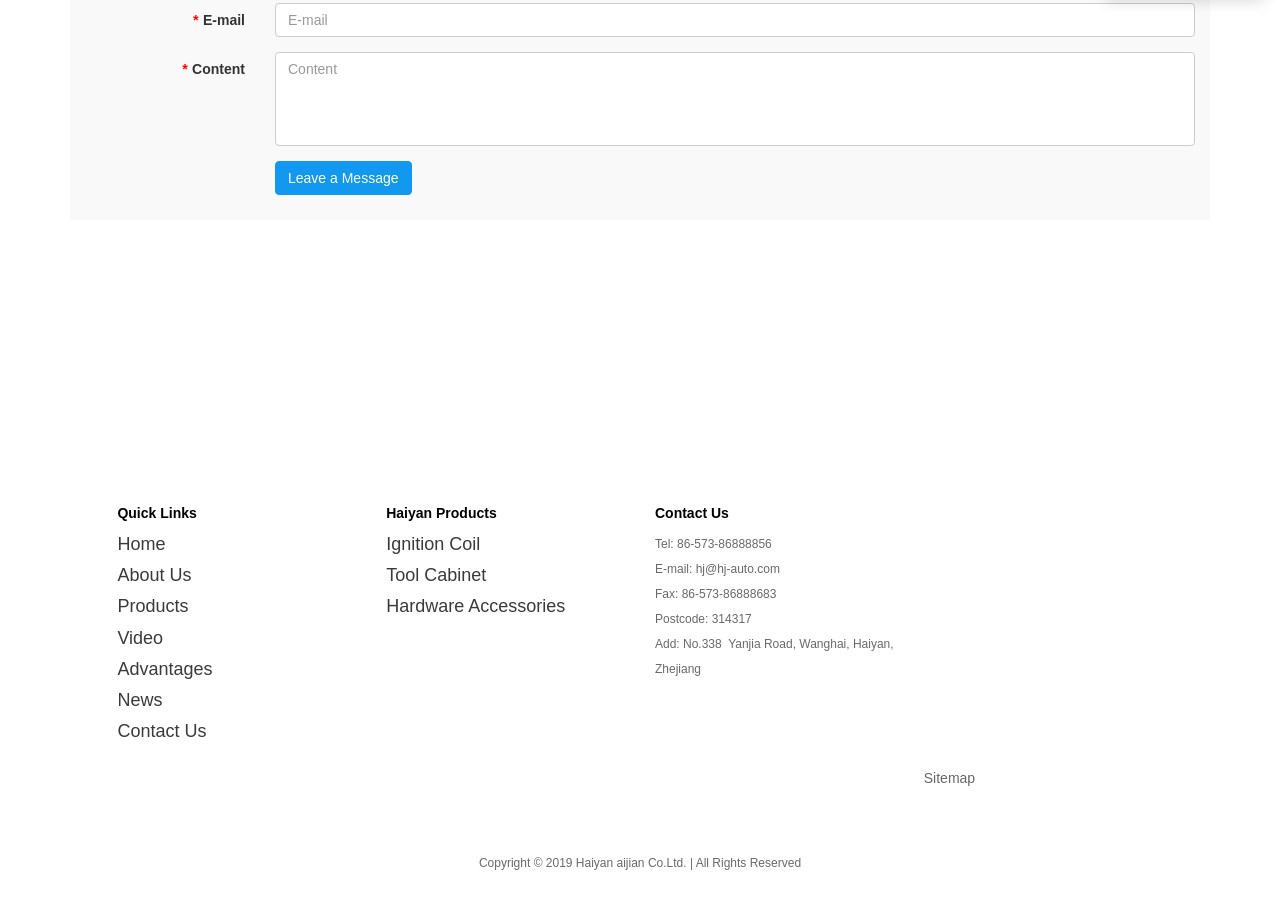Specify the bounding box coordinates for the region that must be clicked to perform the given instruction: "Leave a message".

[0.215, 0.178, 0.322, 0.215]